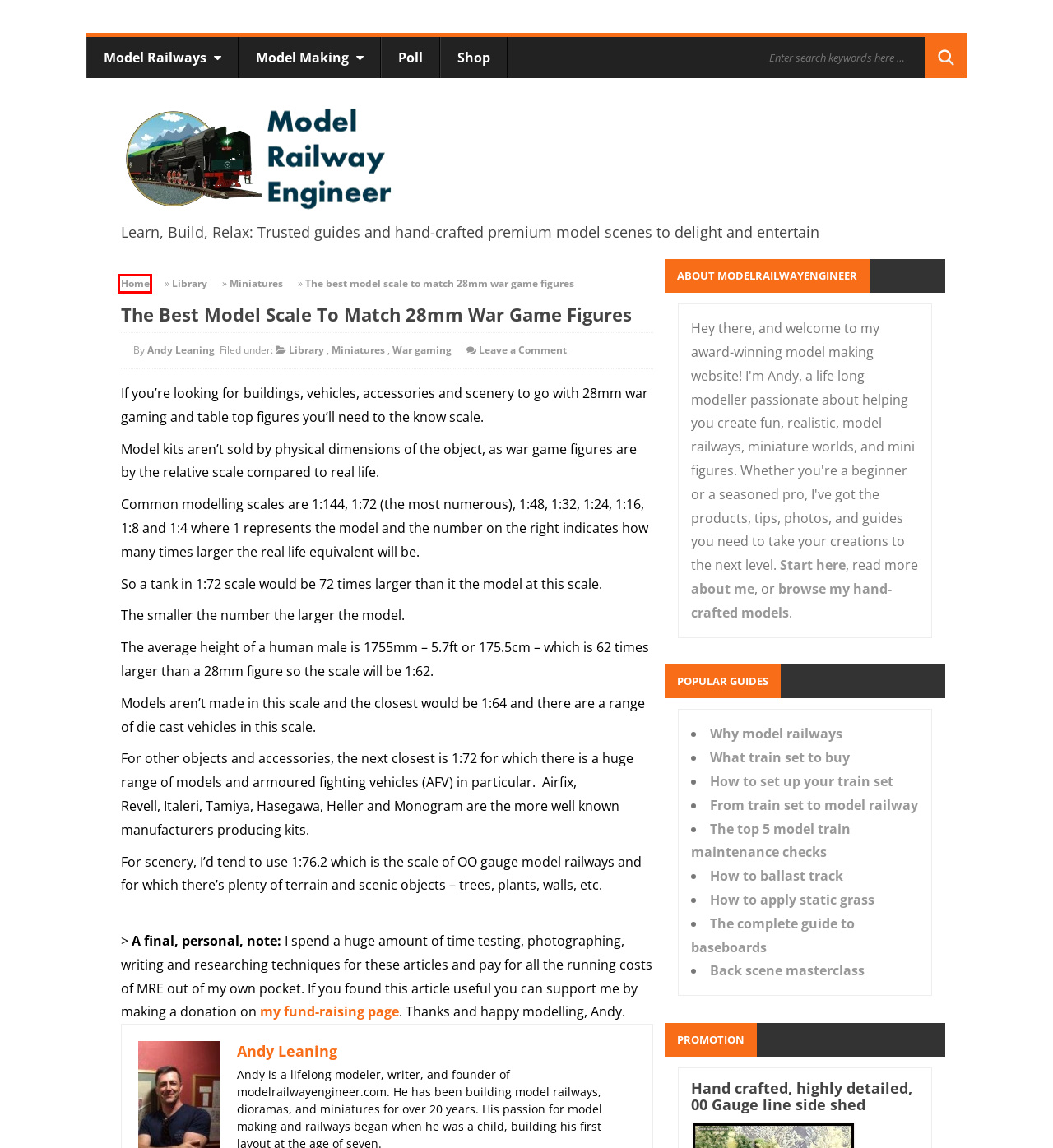Check out the screenshot of a webpage with a red rectangle bounding box. Select the best fitting webpage description that aligns with the new webpage after clicking the element inside the bounding box. Here are the candidates:
A. Model Railways Articles - Model Railway Engineer
B. The Top 5 Preventative Maintenance Tips For Model Trains
C. ModelRailwayEngineer: Model railway and model making hints, tips & reviews.
D. Model Railway Baseboards: The complete guide - From MRE, multi-award winning model train blog.
E. Support Model Railway Engineer | Model Railway Engineer (Powered by Donorbox)
F. Model Railway Backscene Masterclass + 6 Tips
G. War gaming Articles - Model Railway Engineer
H. Mini painting - MRE, the multi-award winning modelling site.

C